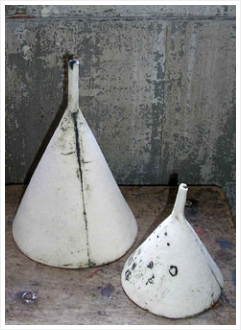Paint a vivid picture of the image with your description.

The image showcases a pair of conical ceramic pieces crafted from high-fired paper clay, demonstrating an artistic design and functional appeal. The larger piece stands prominently, exhibiting a smooth, tapered form, while the smaller cone sits beside it, showcasing similar elegance yet a more compact size. Both pieces have a distinctive white surface, marked with subtle textures and imperfections that suggest a rich history and a connection to the natural patinas of materials influenced by time and use. This artwork reflects the innovative approach of artist Carol Farrow, who explores the possibilities of paper clay as a medium, capturing the essence of everyday objects transformed into sculptural art. The accompanying figcaption notes that the larger cone has a maximum height of 22cm, indicating its substantial presence within the context of commissioned or collected art pieces.